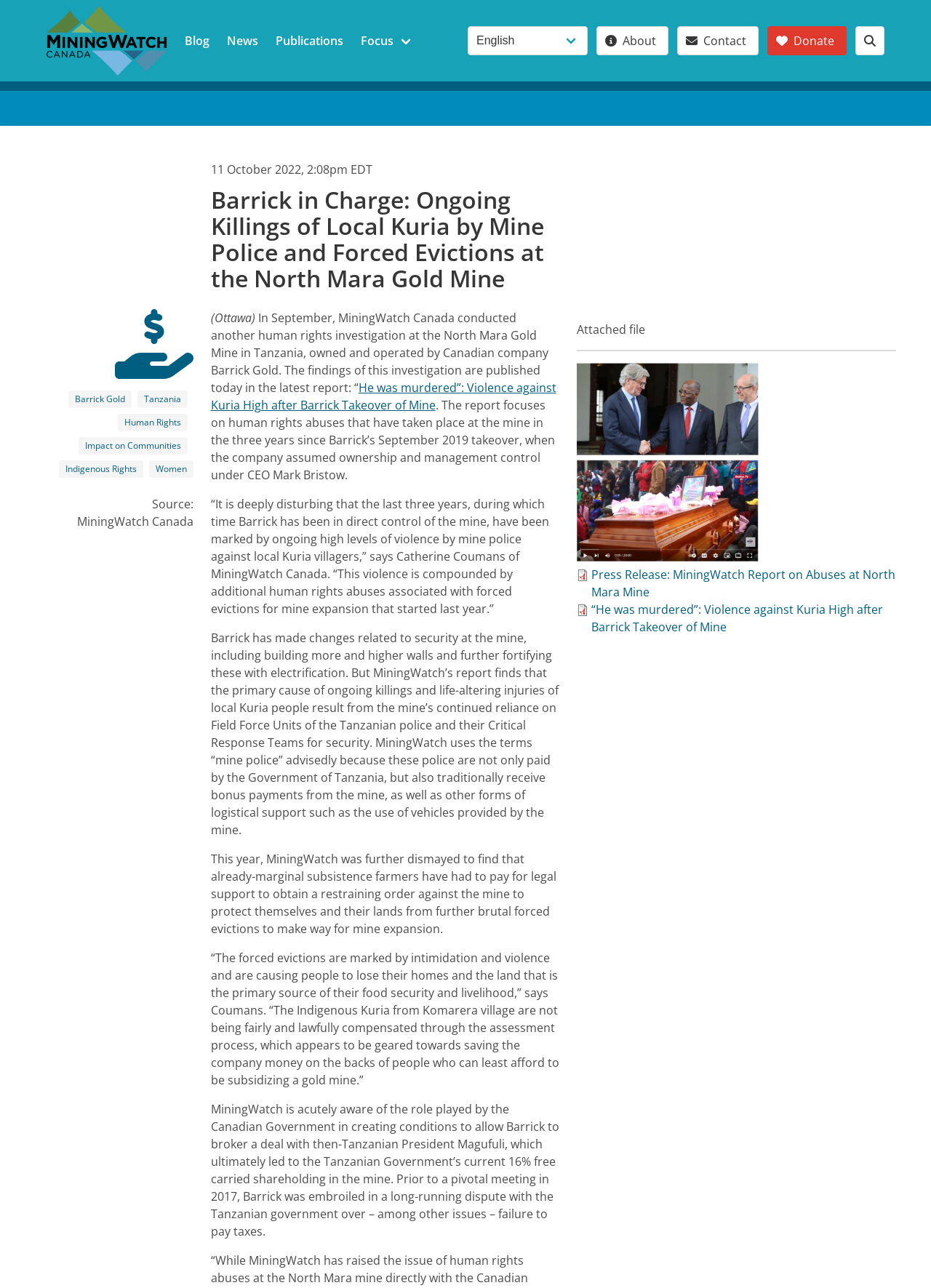Pinpoint the bounding box coordinates of the area that should be clicked to complete the following instruction: "Search using the search box". The coordinates must be given as four float numbers between 0 and 1, i.e., [left, top, right, bottom].

[0.919, 0.02, 0.95, 0.043]